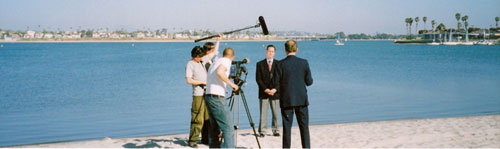What is the purpose of the boom microphone?
Using the image, answer in one word or phrase.

To capture audio